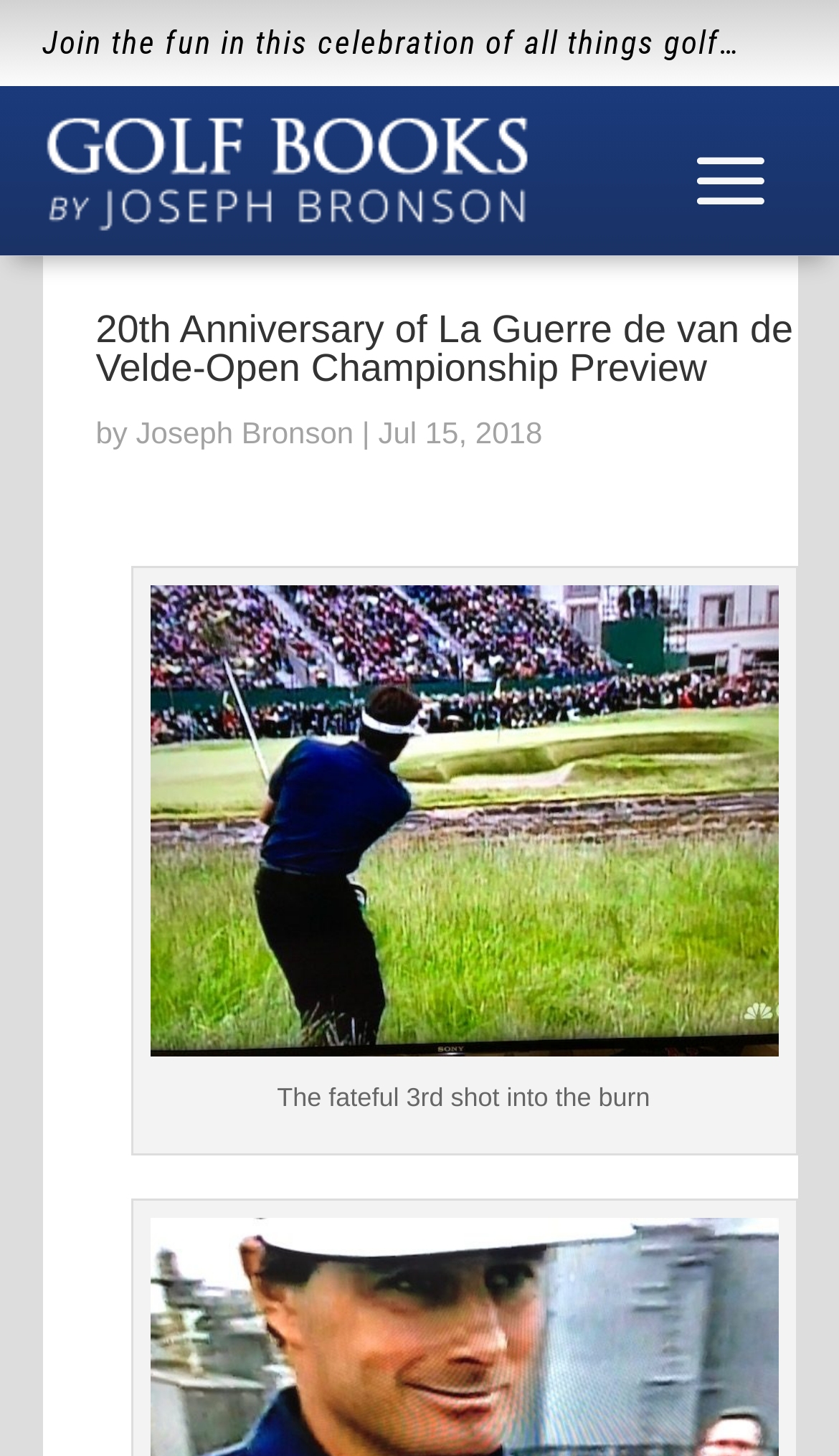What is the name of the blog?
Using the image as a reference, answer with just one word or a short phrase.

Golf Books and Golf Blog